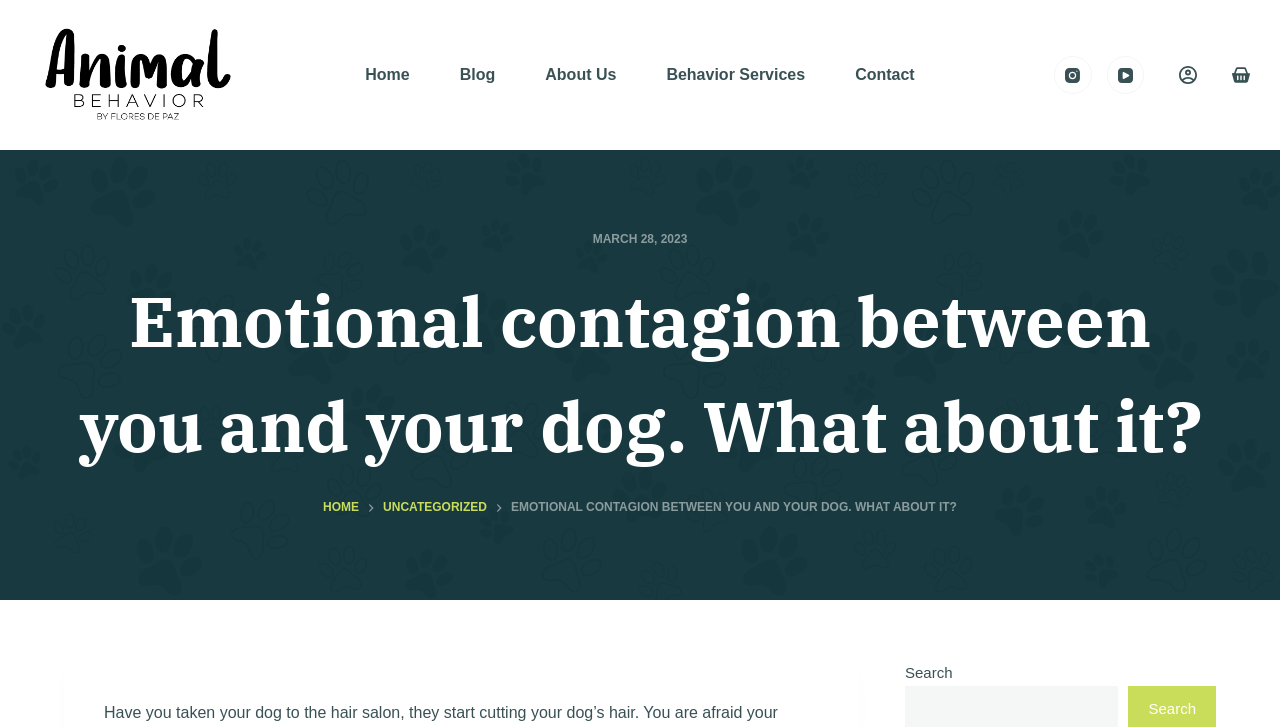What is the date of the article?
Based on the image, respond with a single word or phrase.

MARCH 28, 2023